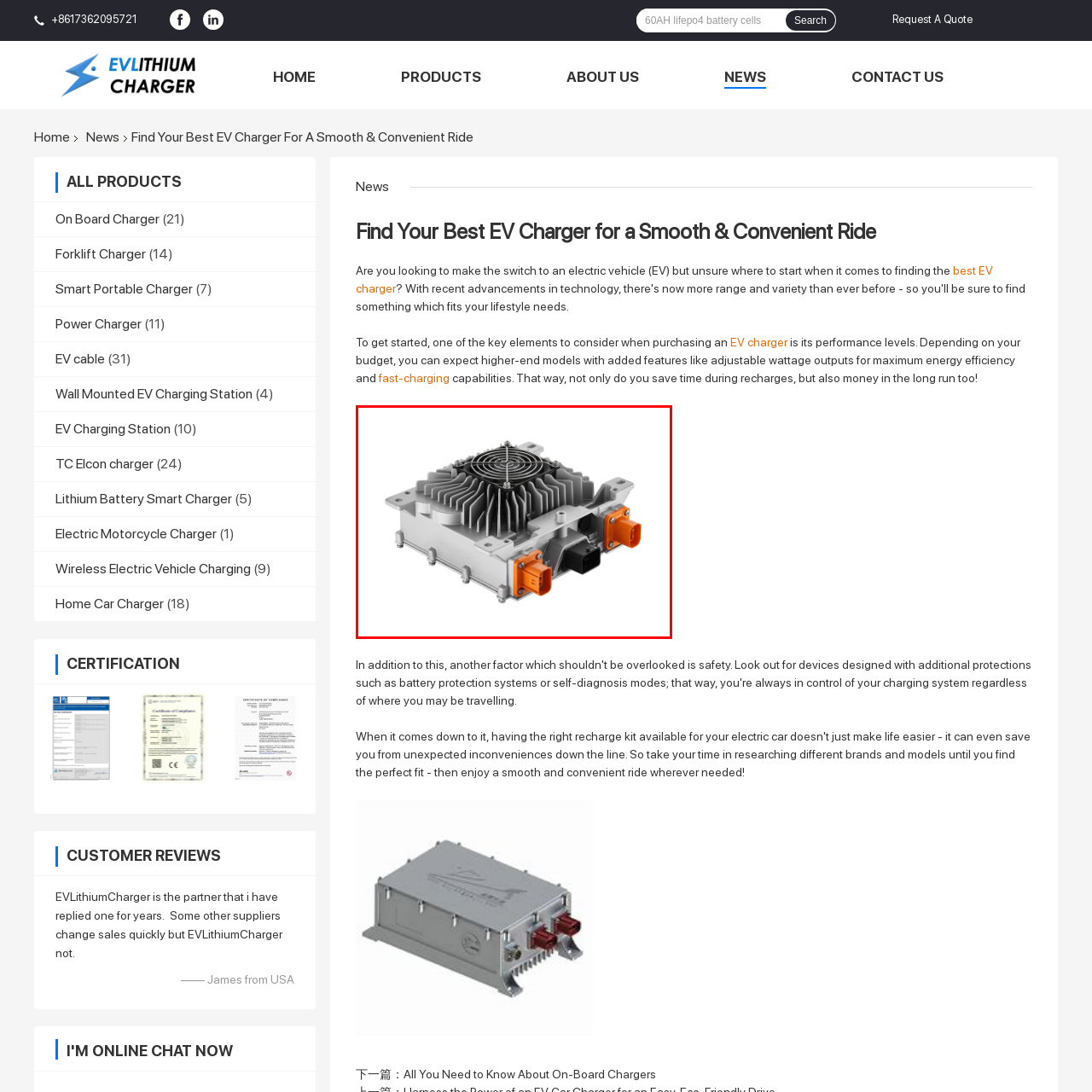Observe the visual content surrounded by a red rectangle, What is the purpose of the cooling fins? Respond using just one word or a short phrase.

Dissipate heat